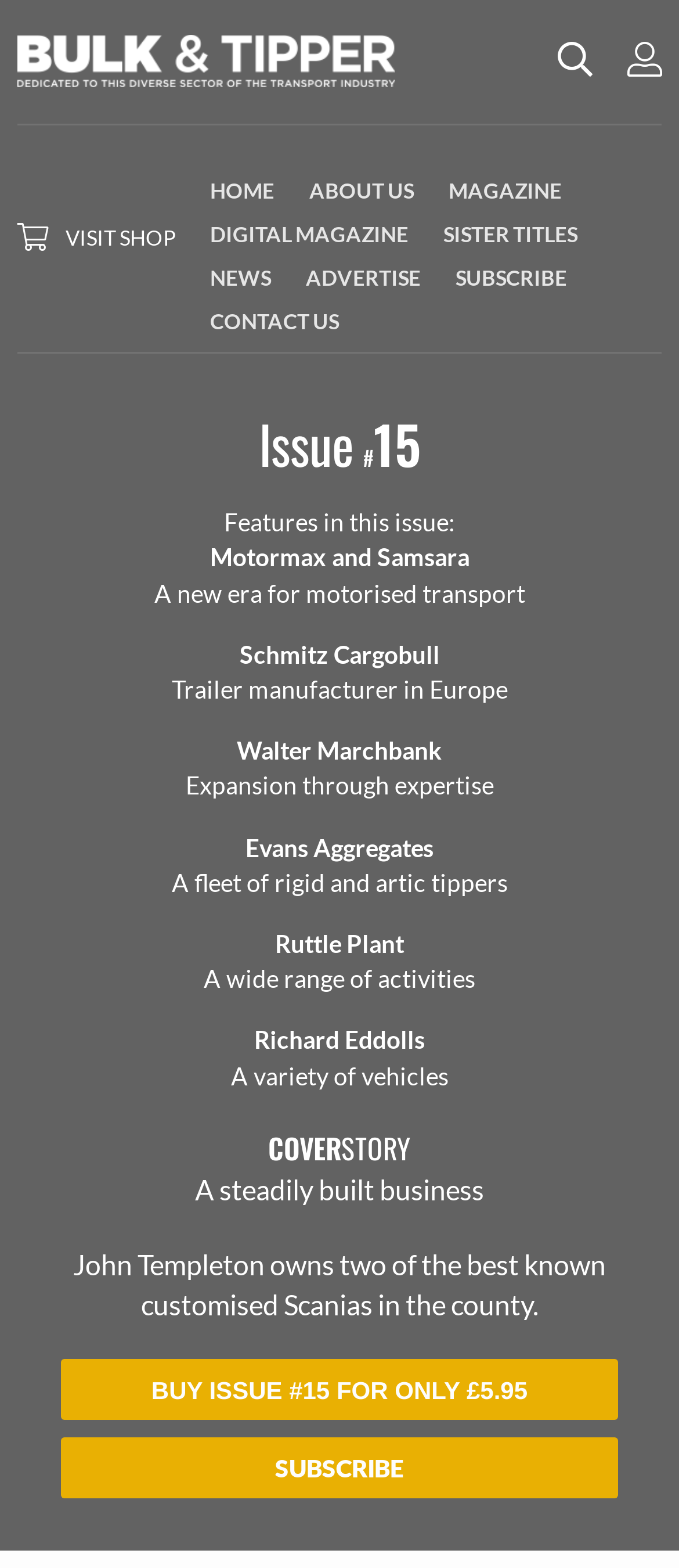Locate the bounding box coordinates of the clickable area to execute the instruction: "Go to the home page". Provide the coordinates as four float numbers between 0 and 1, represented as [left, top, right, bottom].

[0.284, 0.102, 0.43, 0.13]